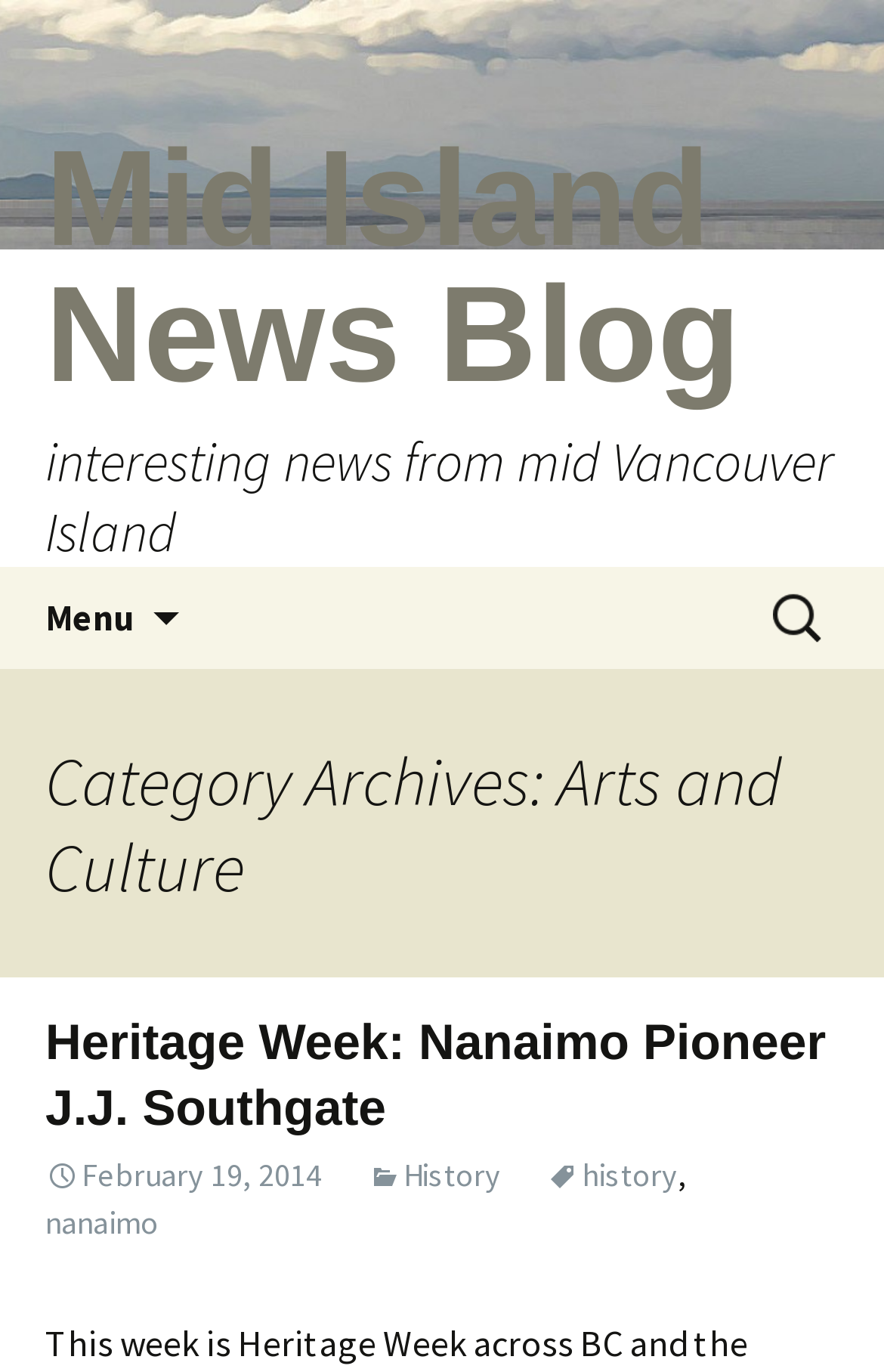Please provide the bounding box coordinates for the element that needs to be clicked to perform the following instruction: "Read the article about Heritage Week". The coordinates should be given as four float numbers between 0 and 1, i.e., [left, top, right, bottom].

[0.051, 0.739, 0.934, 0.827]